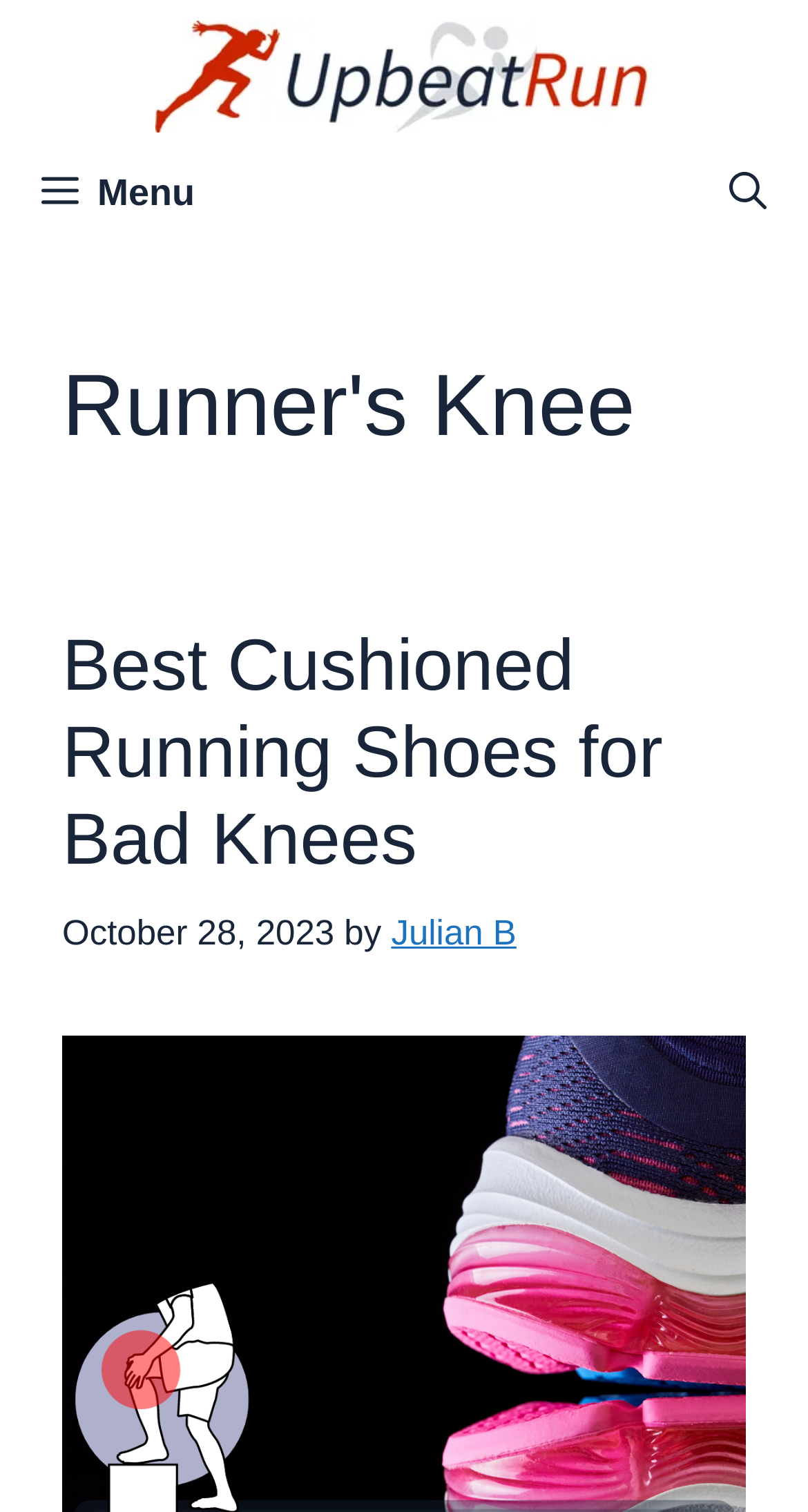Please reply with a single word or brief phrase to the question: 
Who is the author of the current article?

Julian B